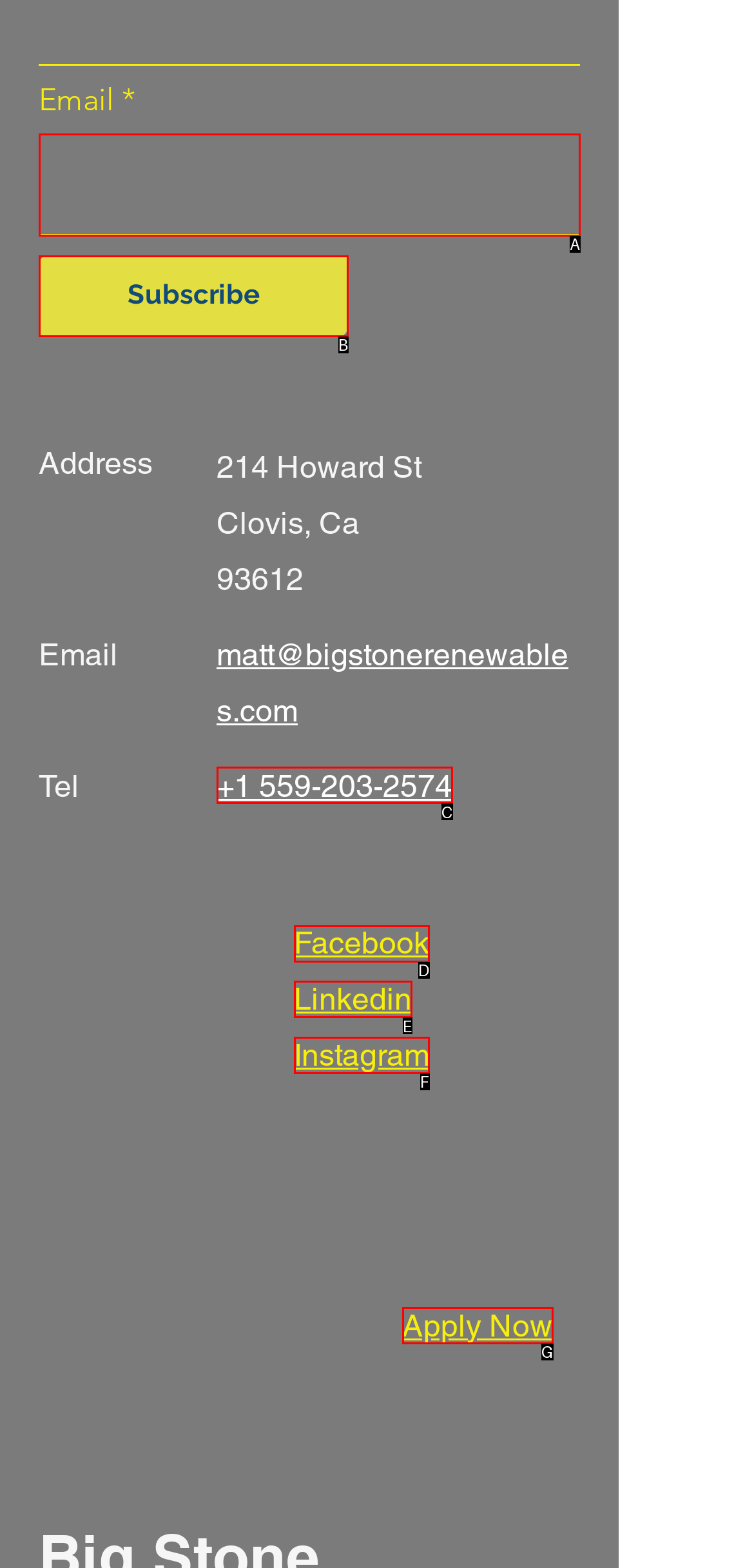From the choices provided, which HTML element best fits the description: Apply Now? Answer with the appropriate letter.

G